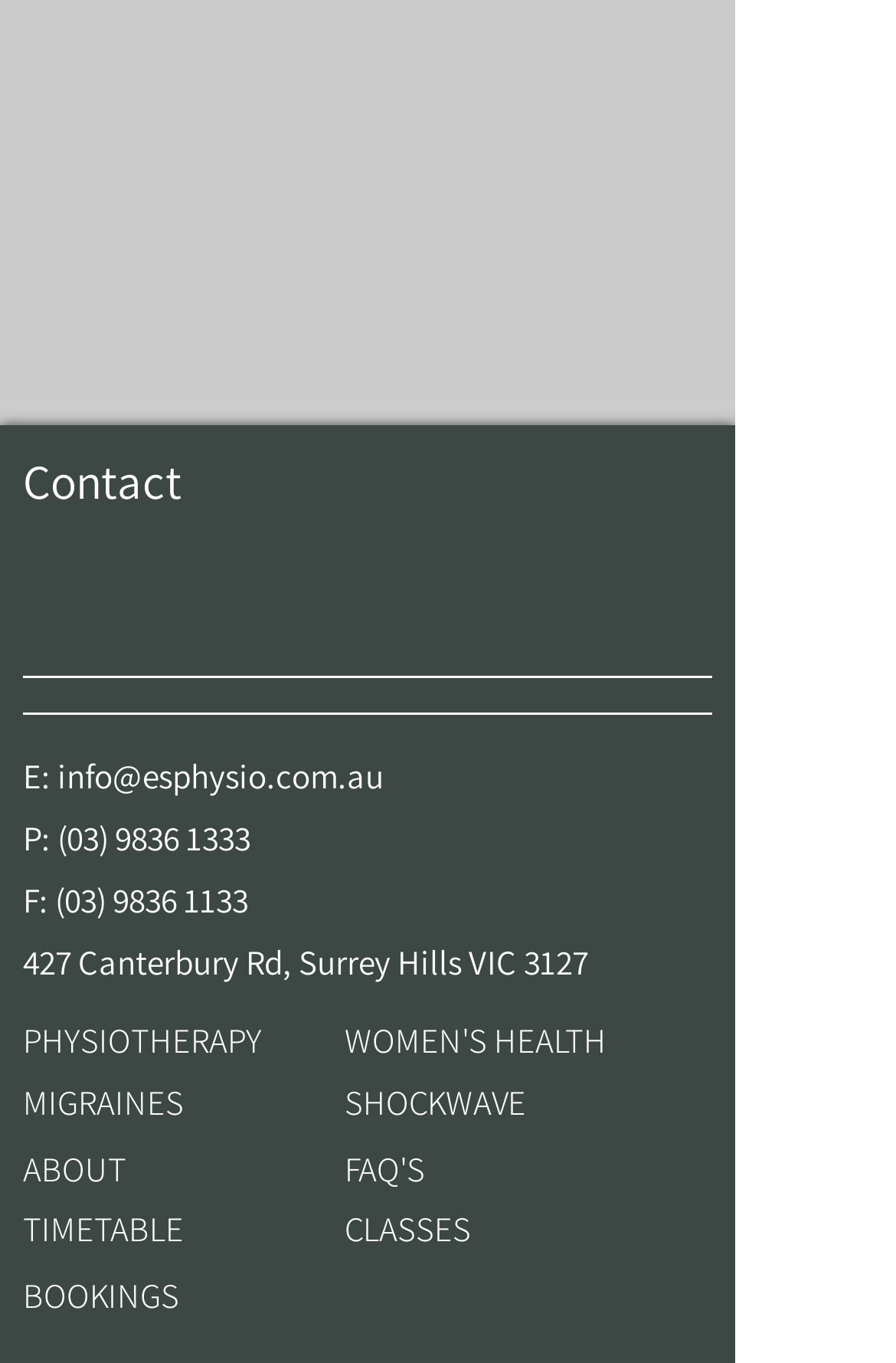Provide a brief response to the question using a single word or phrase: 
What is the phone number of the clinic?

(03) 9836 1333